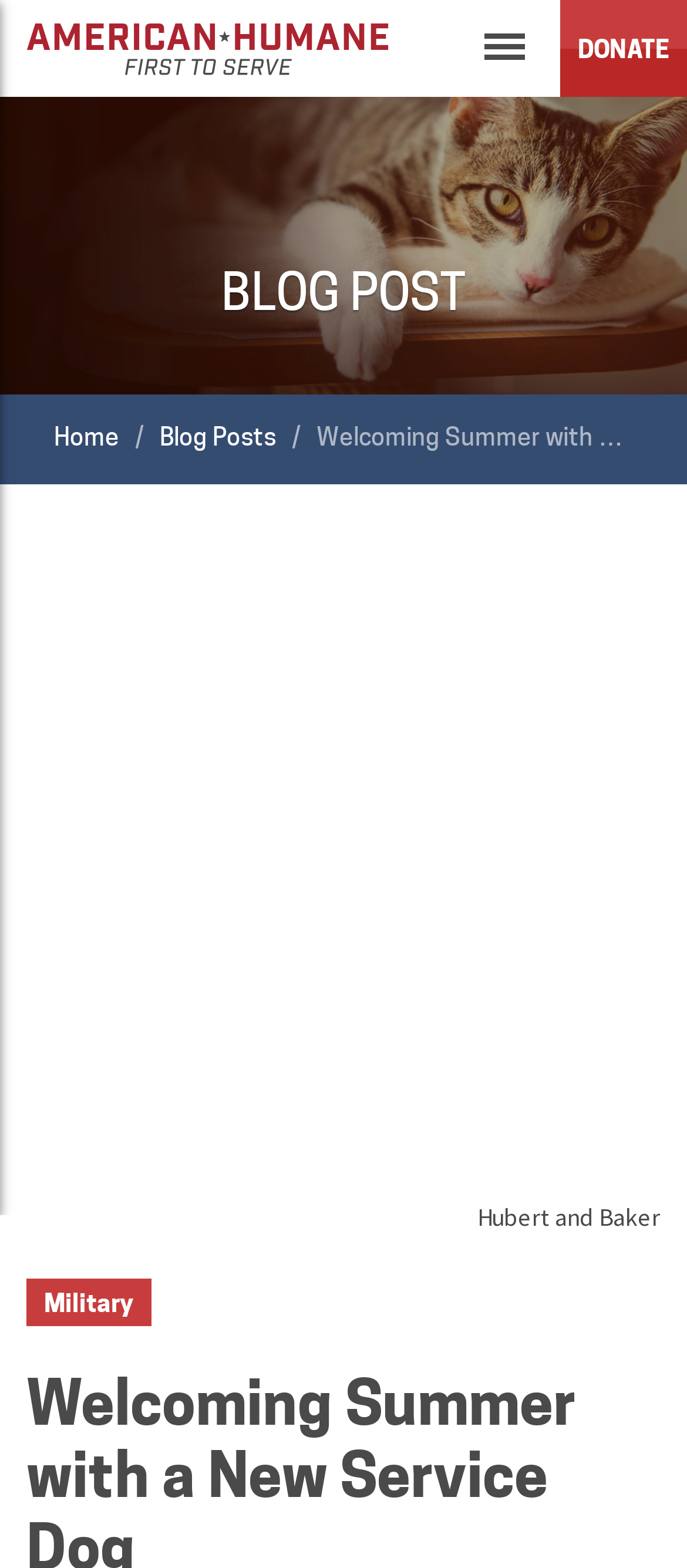Please locate the bounding box coordinates of the element that needs to be clicked to achieve the following instruction: "Click the American Humane logo". The coordinates should be four float numbers between 0 and 1, i.e., [left, top, right, bottom].

[0.038, 0.016, 0.567, 0.041]